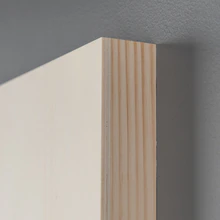Please provide a one-word or short phrase answer to the question:
Where is the art board handmade?

Melbourne, Australia